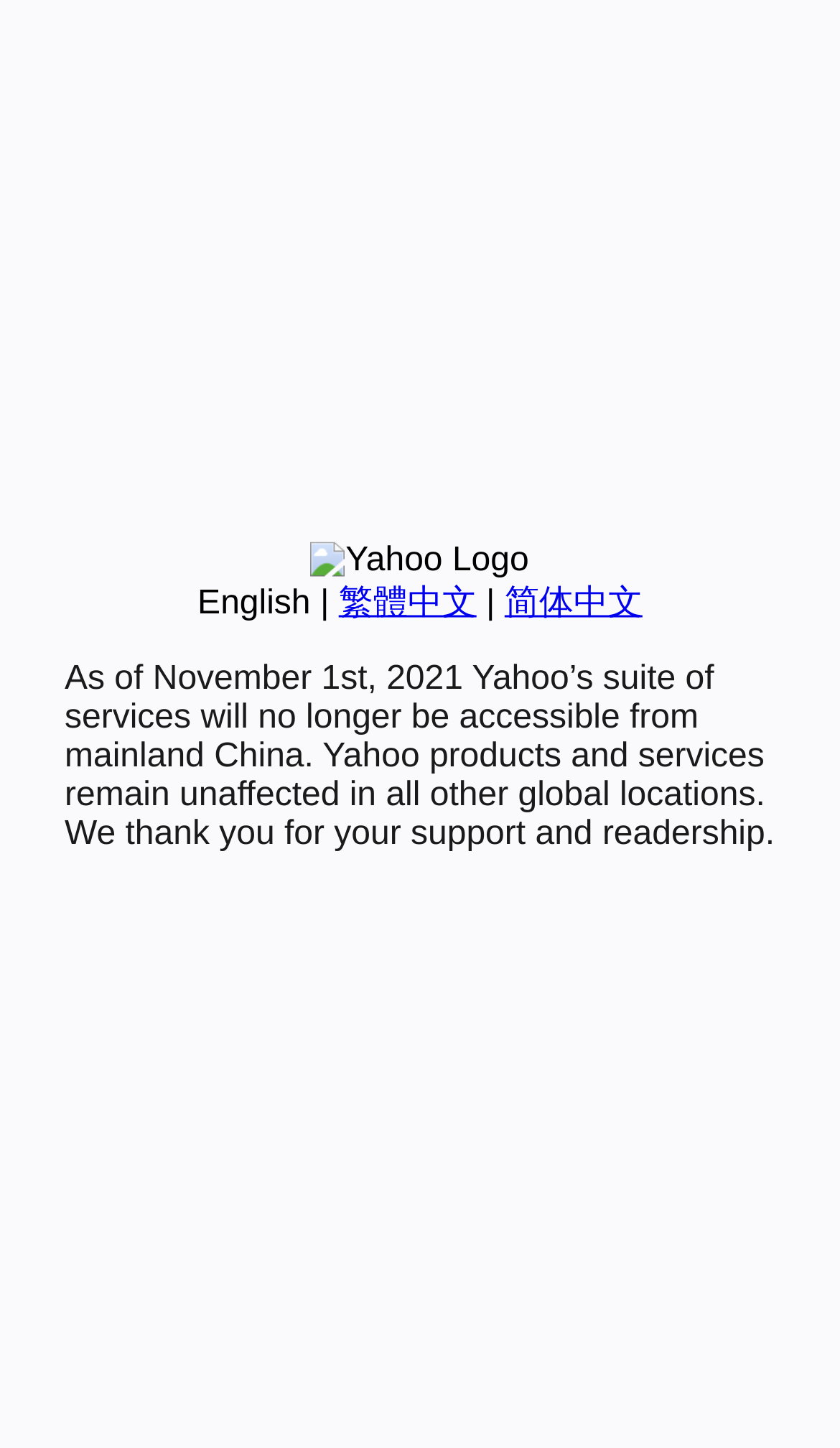Give the bounding box coordinates for the element described by: "繁體中文".

[0.403, 0.404, 0.567, 0.429]